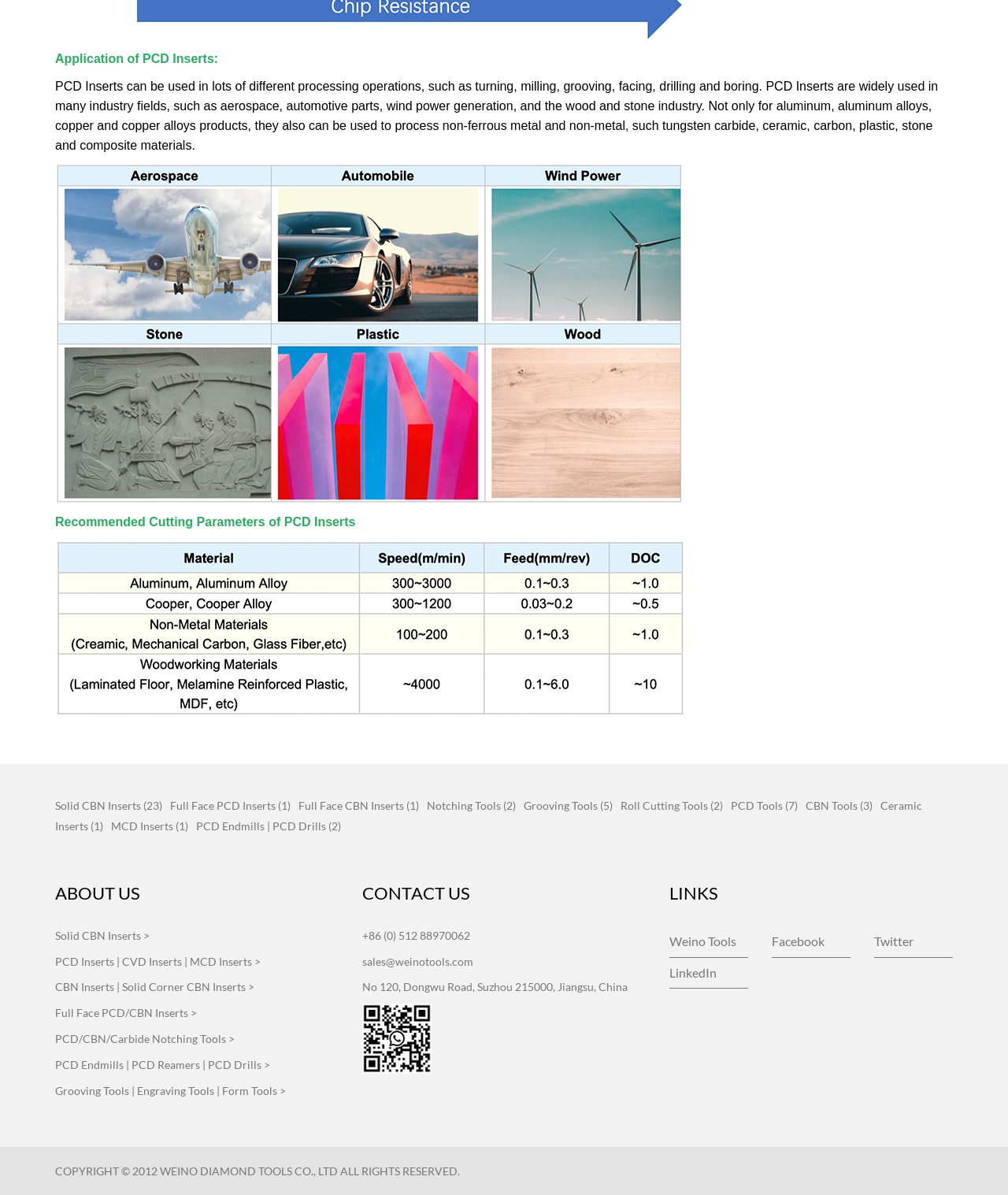Utilize the details in the image to thoroughly answer the following question: How many types of tools are listed under 'PCD Tools'?

By examining the link 'PCD Tools (7)' on the webpage, we can determine that there are 7 types of tools listed under 'PCD Tools'.